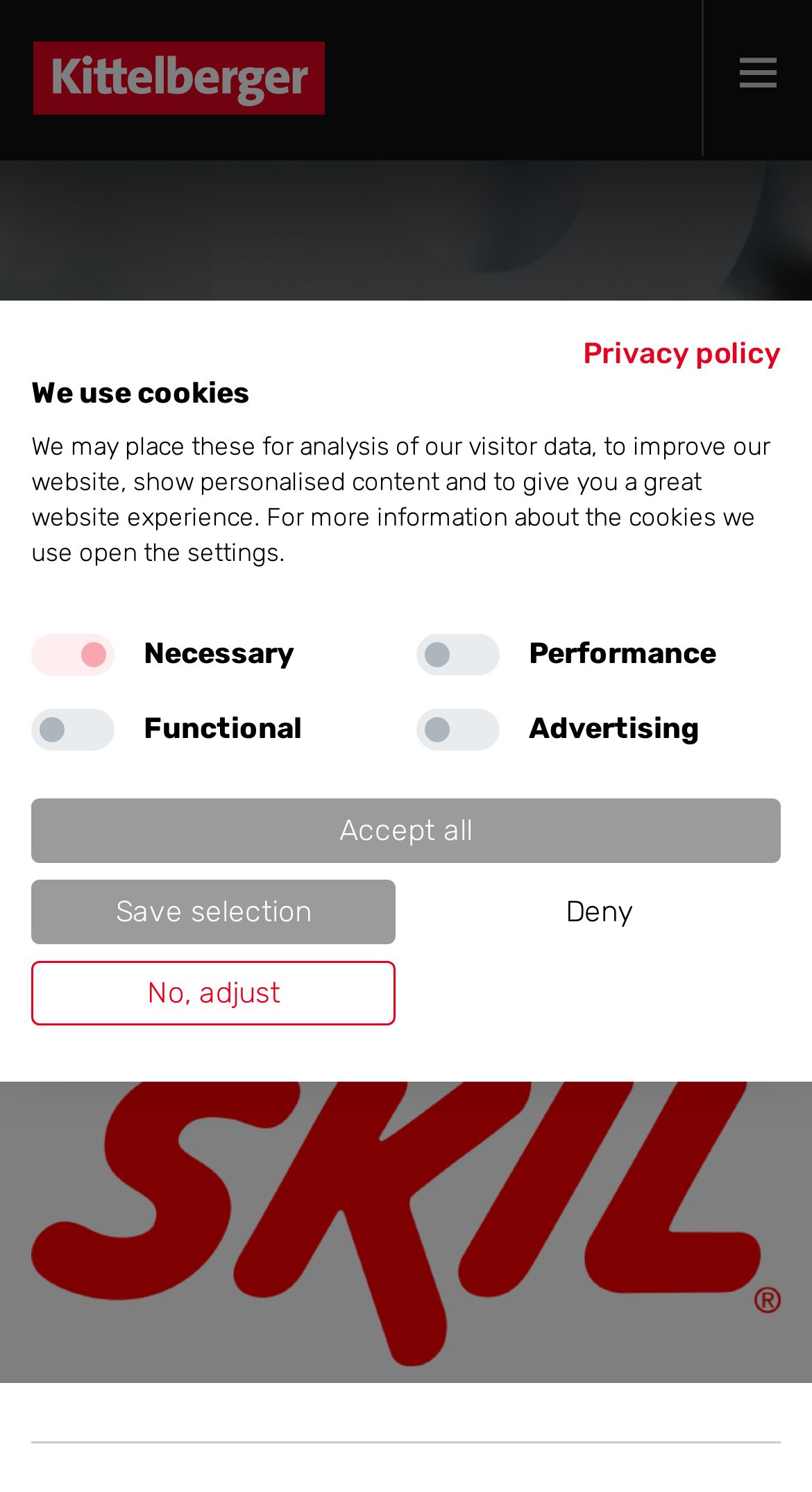What is the function of the button 'Accept all'?
Based on the screenshot, provide your answer in one word or phrase.

To accept all cookies